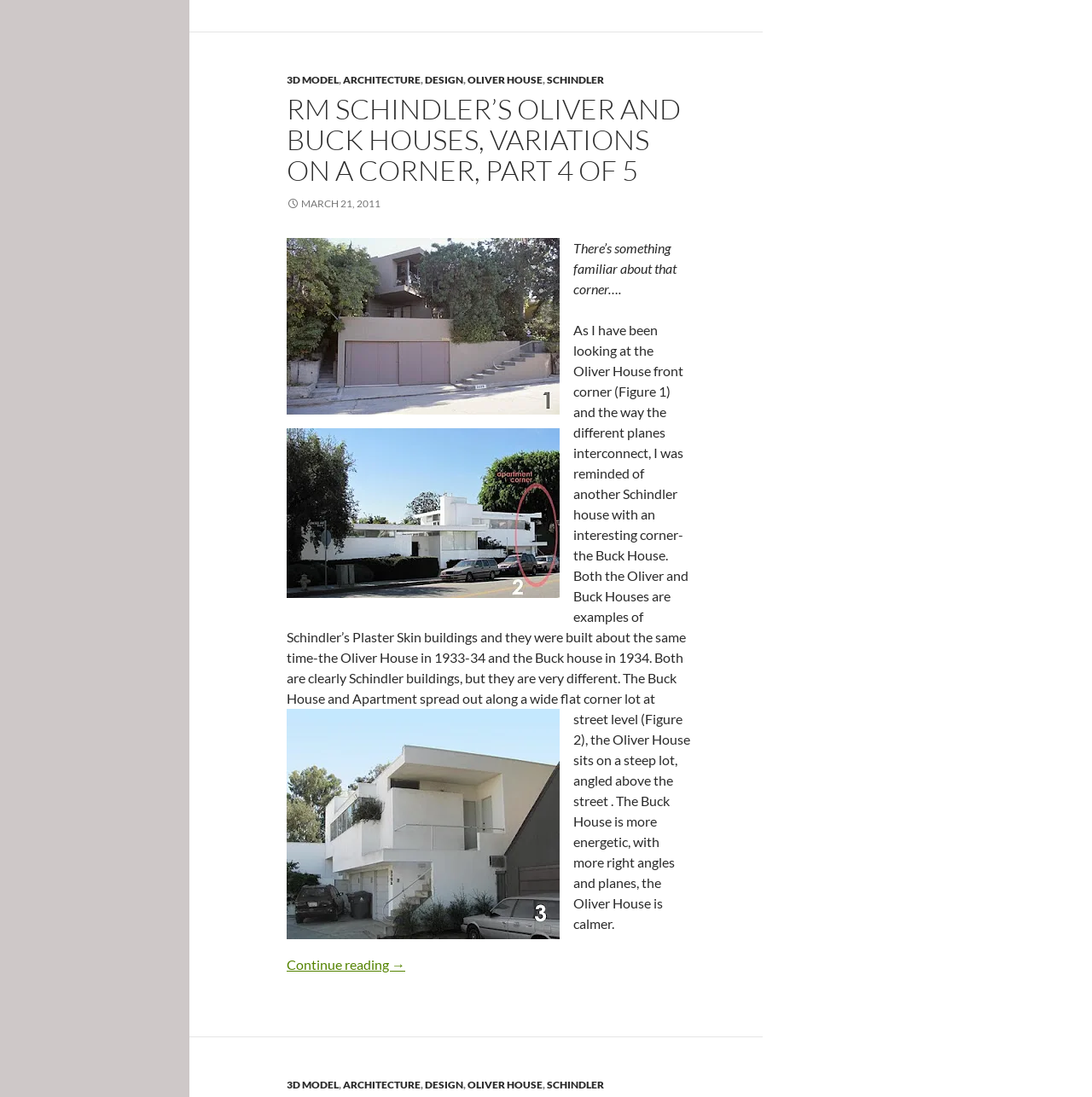Provide your answer in a single word or phrase: 
What is the difference in style between the Oliver House and the Buck House?

Oliver House is calmer, Buck House is more energetic